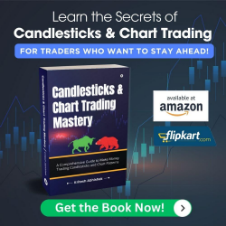Where is the book available?
Analyze the image and deliver a detailed answer to the question.

The promotional text on the image mentions that the book is available on major platforms, suggesting that it can be easily accessed and purchased through popular online retailers or e-book stores.